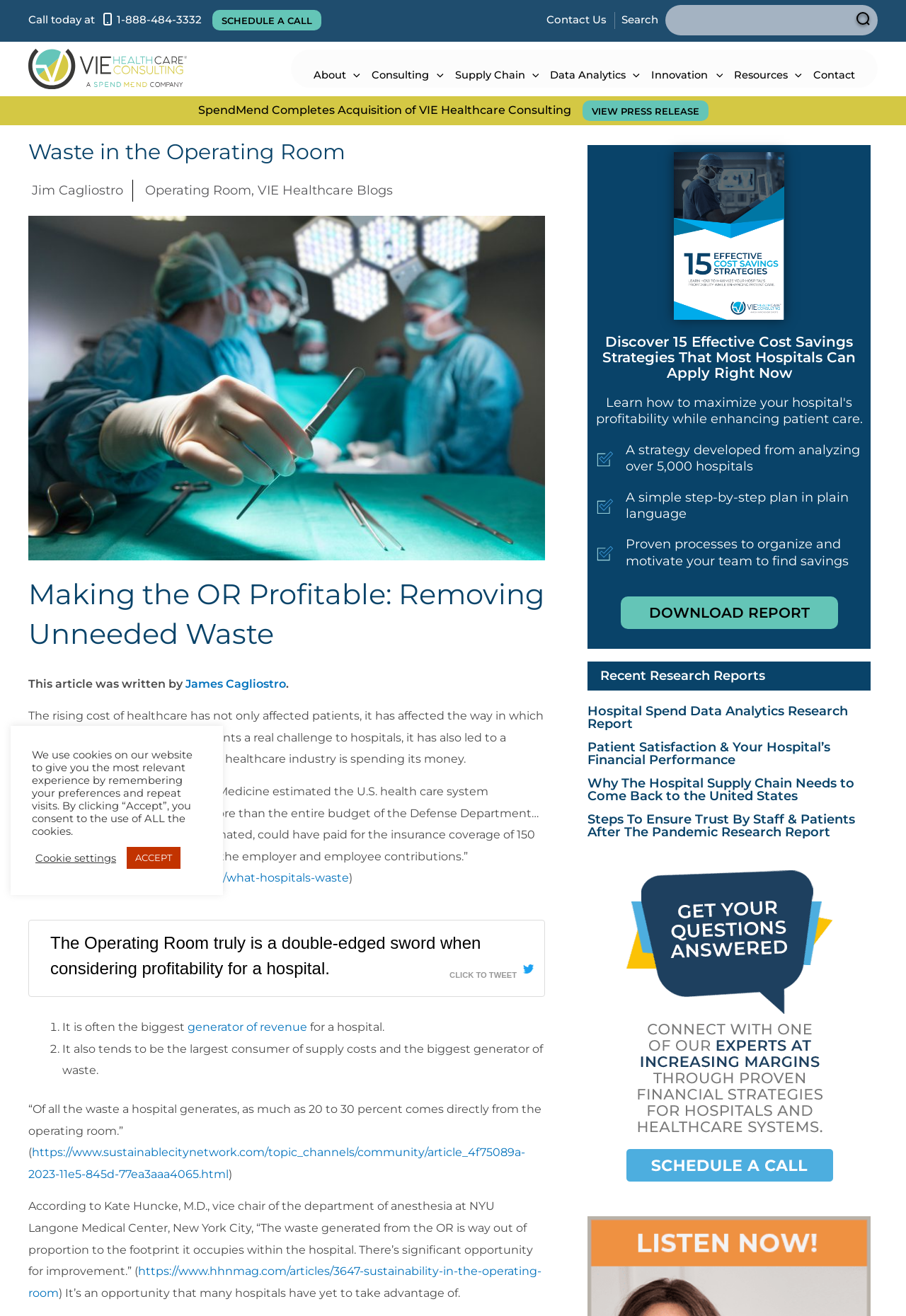Articulate a detailed summary of the webpage's content and design.

This webpage is about VIE Healthcare Consulting, a company that provides healthcare consulting services. At the top of the page, there is a logo and a navigation menu with several links, including "About", "Healthcare Consulting", "Healthcare Supply Chain", "Healthcare Data Analytics", "Healthcare Innovation", "Resources", and "Contact". Below the navigation menu, there is a search bar and a call-to-action button to schedule a call.

The main content of the page is an article titled "Waste in the Operating Room". The article discusses the issue of waste in hospitals, particularly in the operating room, and how it affects the healthcare industry. The article cites statistics and quotes from experts in the field, highlighting the need for hospitals to reduce waste and improve their profitability.

The article is divided into sections, each with a heading and a brief summary of the content. There are also several links to external sources, including news articles and research reports, that provide additional information on the topic.

On the right side of the page, there is a section titled "Recent Research Reports" that lists several research reports related to healthcare, including "Hospital Spend Data Analytics Research Report", "Patient Satisfaction & Your Hospital’s Financial Performance", and "Why The Hospital Supply Chain Needs to Come Back to the United States".

At the bottom of the page, there is a call-to-action button to download a report titled "15 Effective Cost Savings Strategies That Most Hospitals Can Apply Right Now", which is accompanied by a brief summary of the report's content.

Overall, the webpage is well-organized and easy to navigate, with a clear focus on providing information and resources related to healthcare consulting and waste reduction in hospitals.